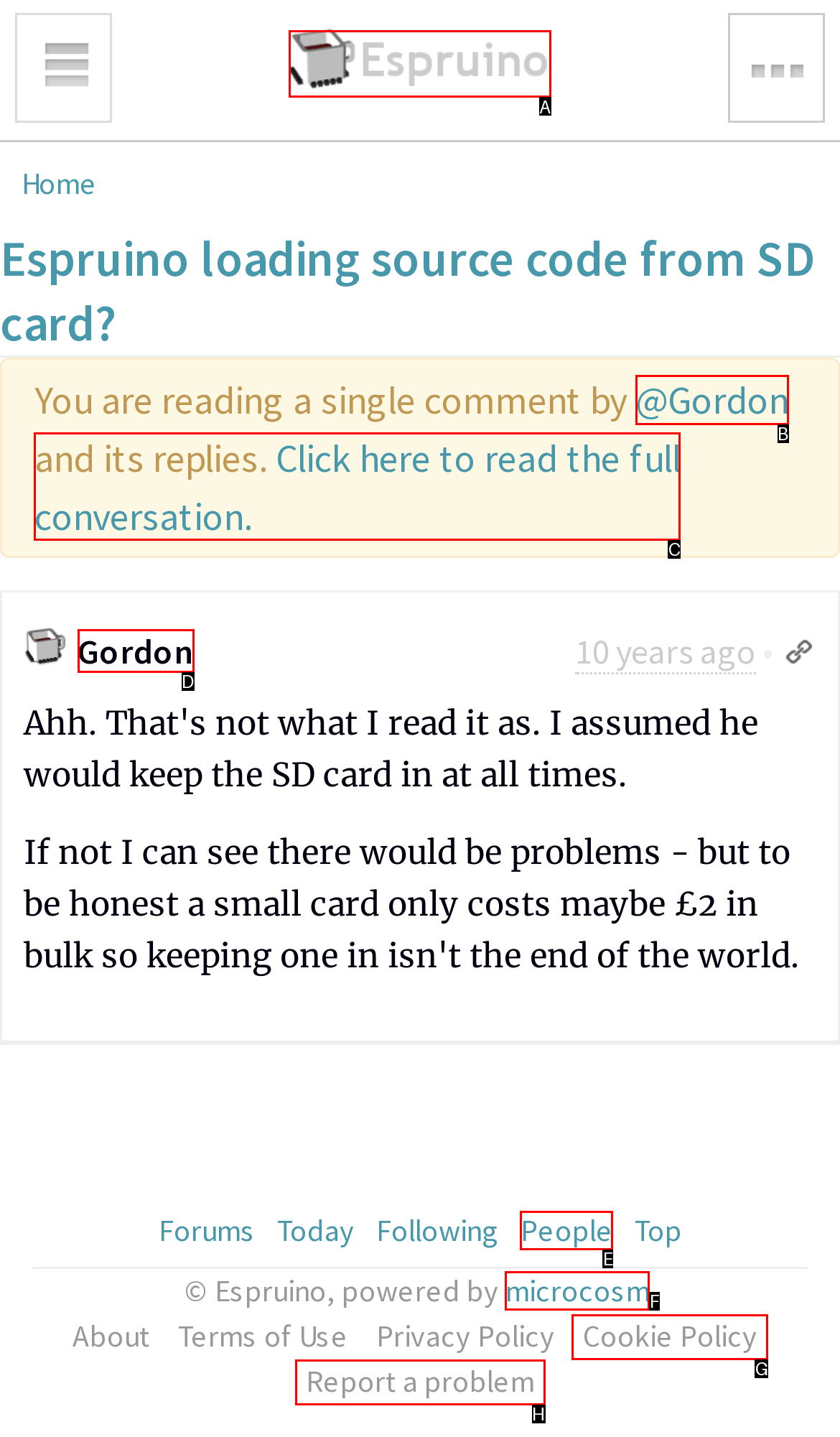To complete the task: Read the full conversation, which option should I click? Answer with the appropriate letter from the provided choices.

C